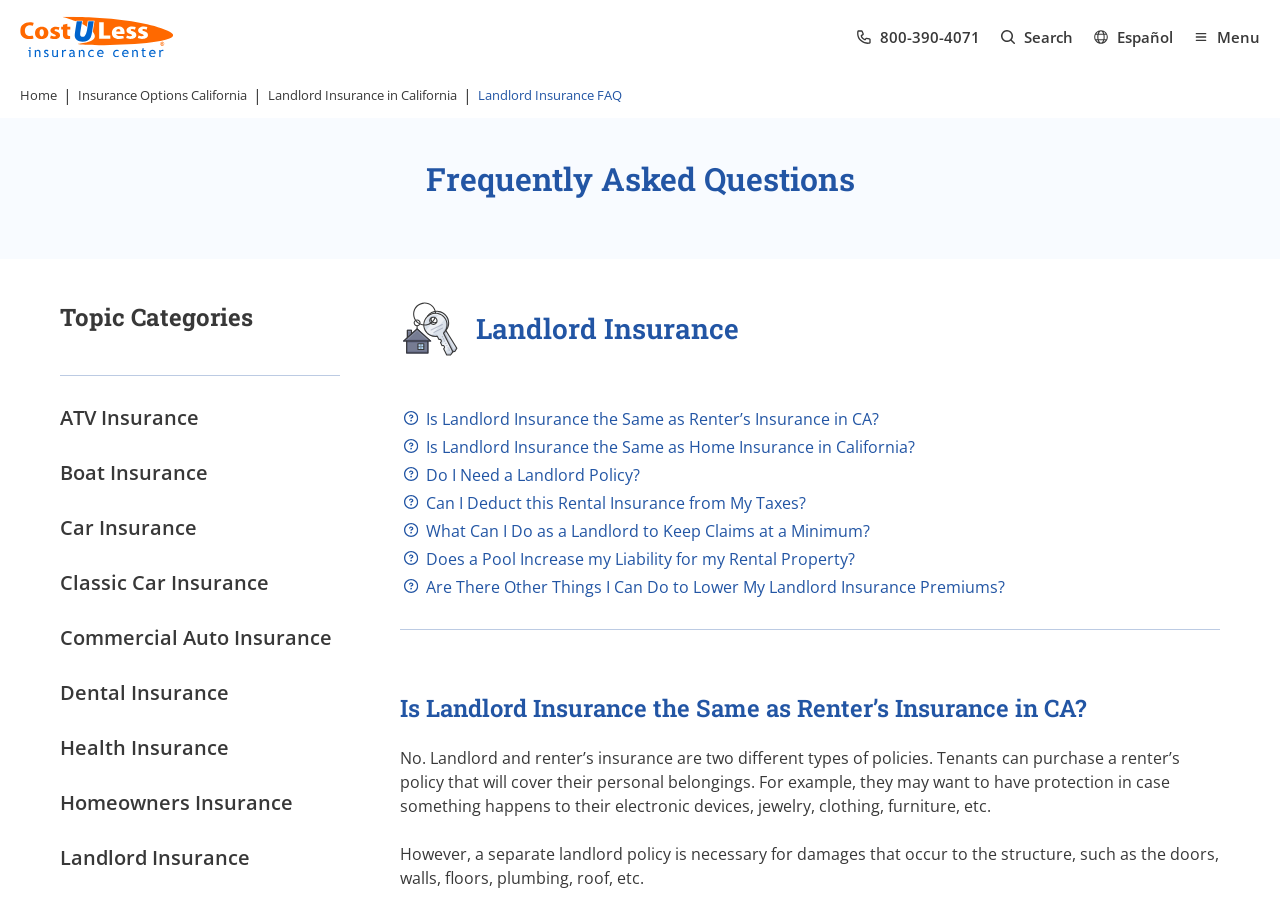Please answer the following question using a single word or phrase: 
Can a landlord deduct rental insurance from their taxes?

Yes